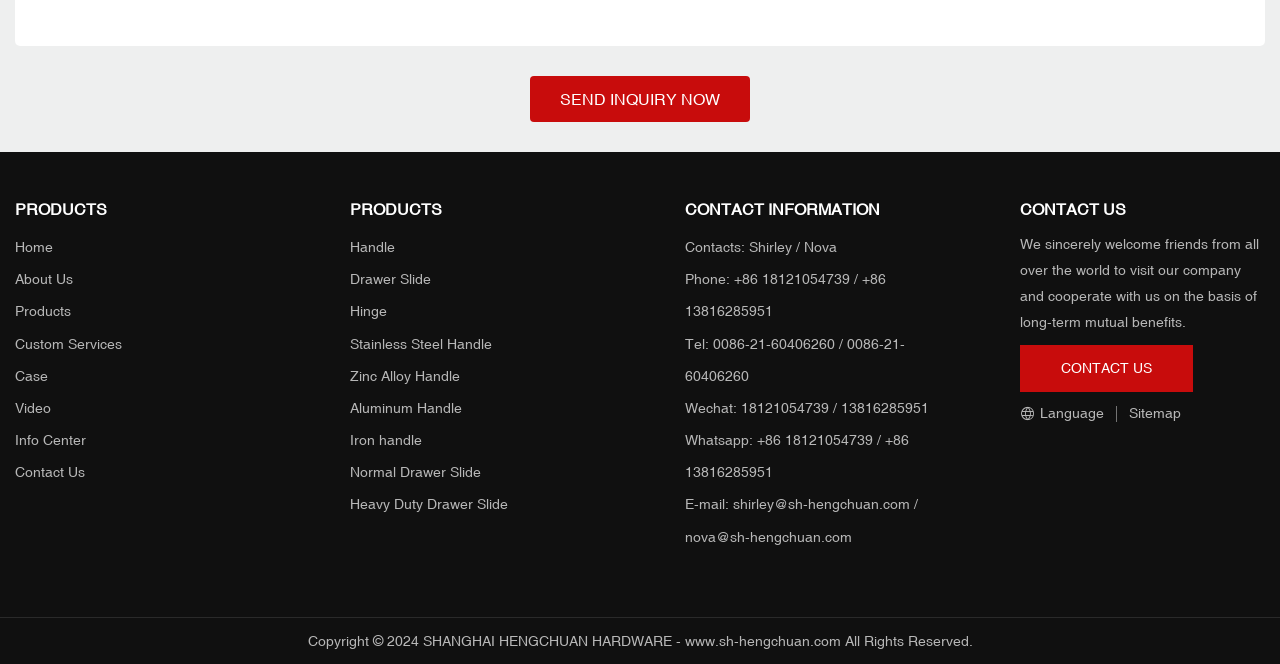Locate the coordinates of the bounding box for the clickable region that fulfills this instruction: "Enter email in the 'email' textbox".

None